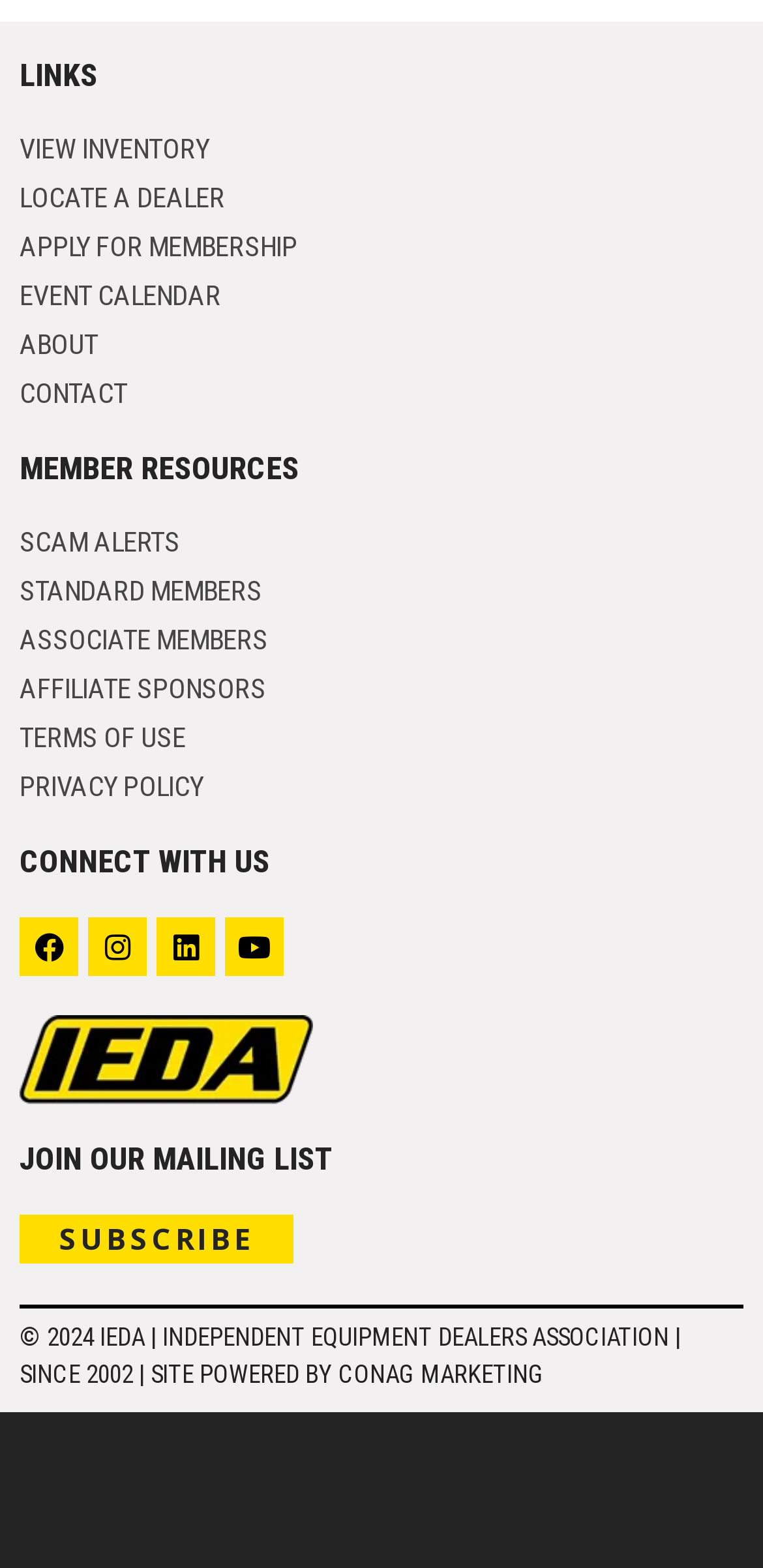Using floating point numbers between 0 and 1, provide the bounding box coordinates in the format (top-left x, top-left y, bottom-right x, bottom-right y). Locate the UI element described here: SITE POWERED BY CONAG MARKETING

[0.197, 0.867, 0.713, 0.886]